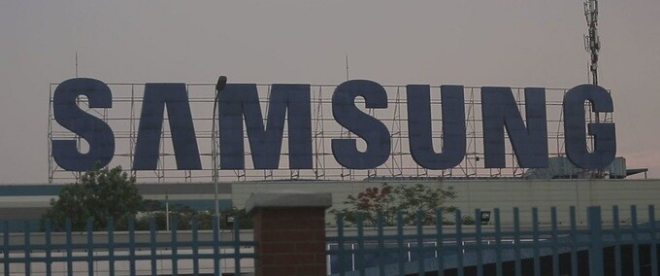Create an elaborate description of the image, covering every aspect.

The image depicts a large sign with the name "SAMSUNG" prominently displayed, suggesting it is located at one of Samsung's factories or offices. This visual representation aligns with recent news surrounding Samsung Electronics, specifically regarding labor rights violations highlighted by a French court. An investigation into the company's labor practices has raised serious allegations about the treatment of workers in its factories, particularly in Asia. This investigation marks a significant moment, as it is the first time European authorities have filed charges related to the labor environment against the electronics giant, emphasizing the growing scrutiny of multinational corporations regarding workers' rights. The image thus symbolizes the intersection of corporate responsibility and legal accountability in the global marketplace.